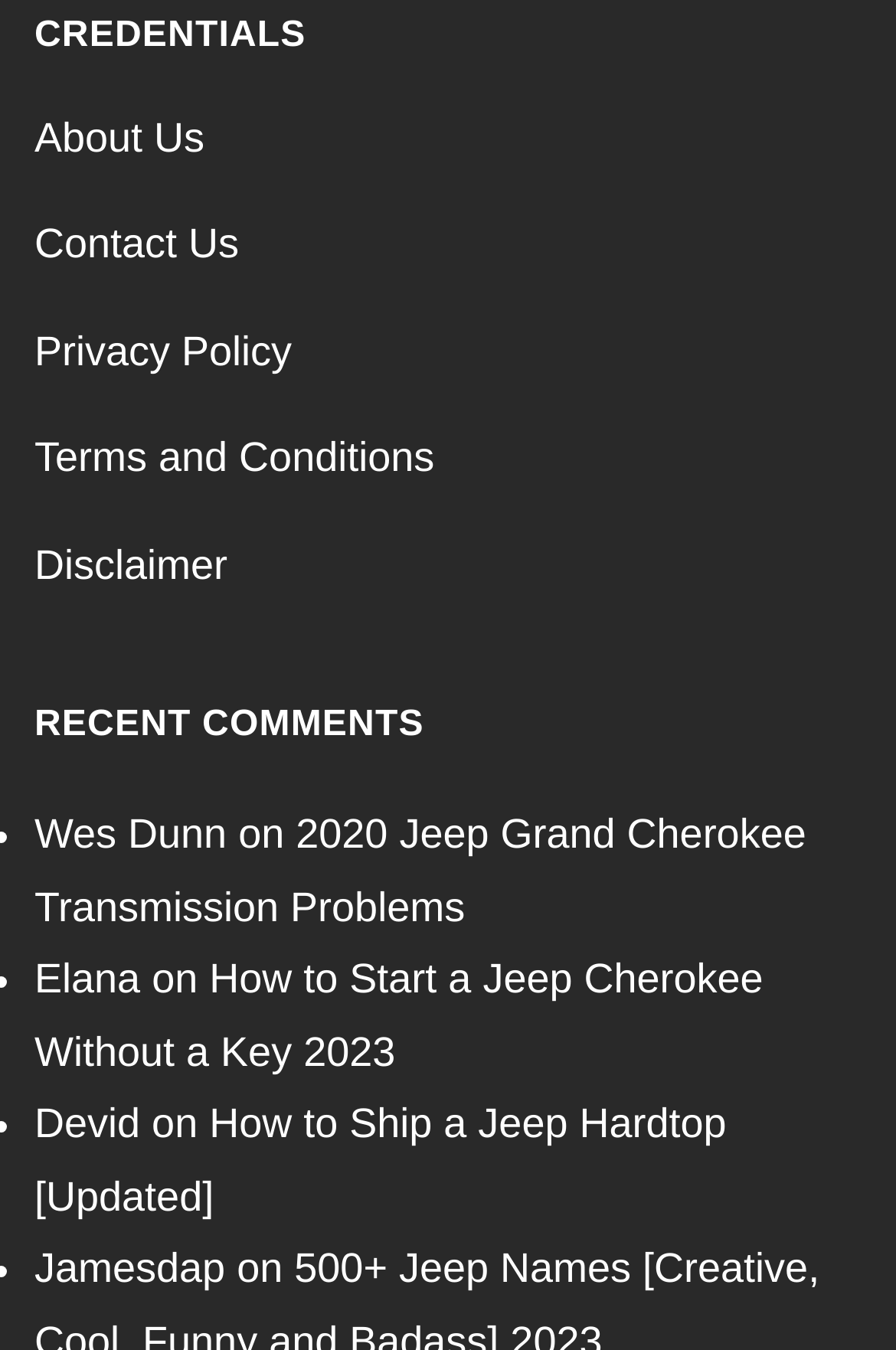Determine the bounding box coordinates of the clickable region to follow the instruction: "Go to the 'Alpine' page".

None